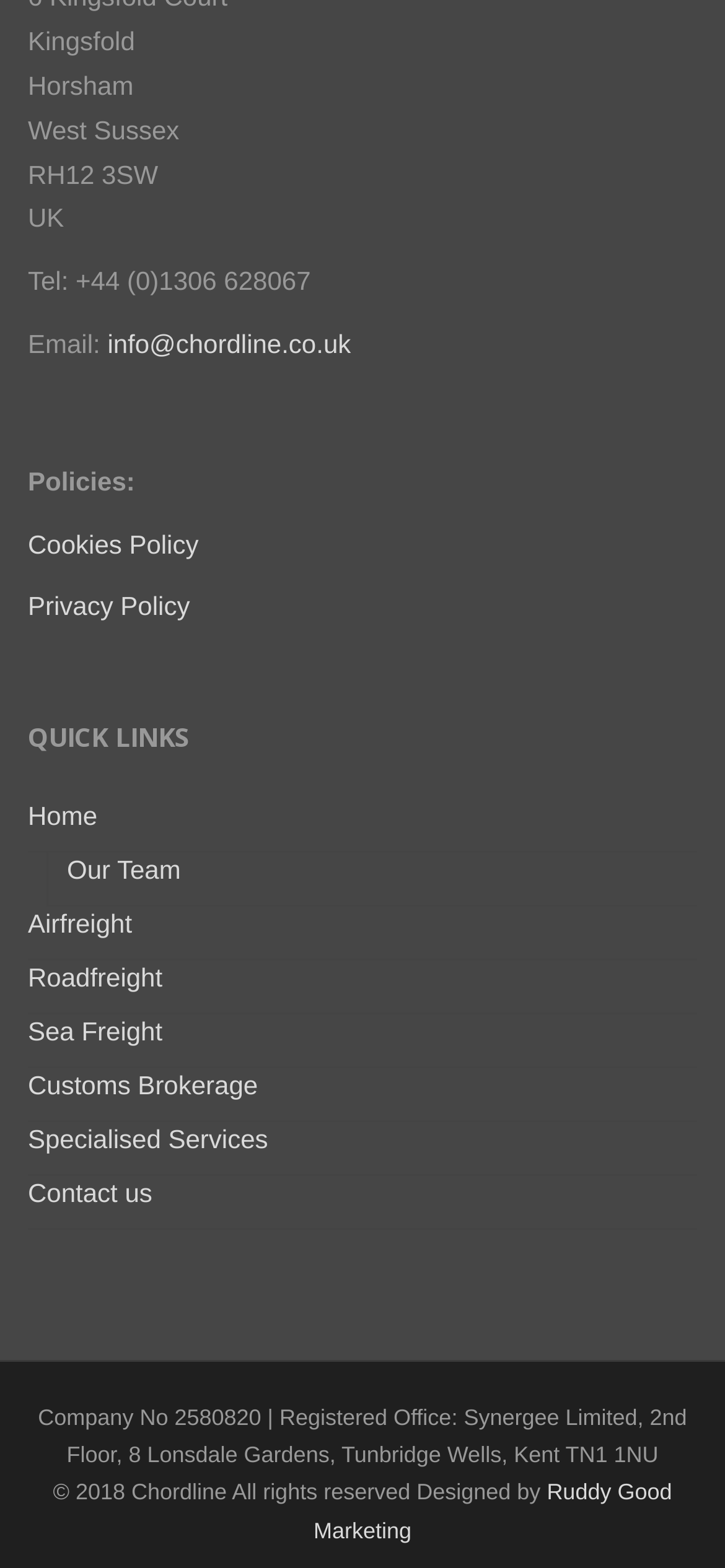Given the following UI element description: "Home", find the bounding box coordinates in the webpage screenshot.

[0.038, 0.509, 0.962, 0.543]